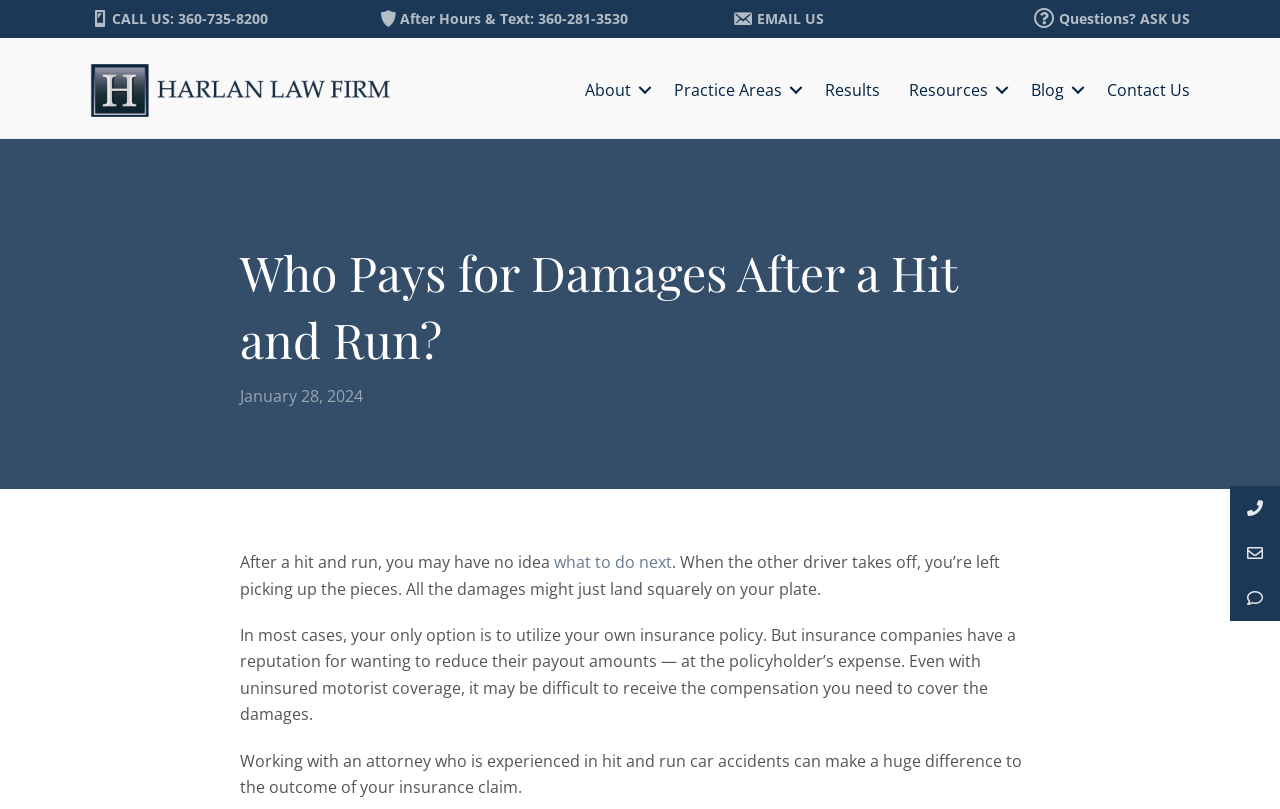Detail the features and information presented on the webpage.

This webpage appears to be a law firm's website, specifically a blog post about hit and run car accidents. At the top, there is a section with contact information, including a phone number, "360-735-8200", and an email link, "EMAIL US". Below this, there is a logo, "harlan-law-firm", accompanied by an image.

To the right of the logo, there is a navigation menu with links to various sections of the website, including "About", "Practice Areas", "Results", "Resources", "Blog", and "Contact Us". 

The main content of the webpage is a blog post titled "Who Pays for Damages After a Hit and Run?". The post is dated January 28, 2024, and discusses the challenges of dealing with the aftermath of a hit and run accident, including the potential difficulties of working with insurance companies. The text explains that in most cases, the only option is to utilize one's own insurance policy, but that insurance companies may try to reduce payout amounts. It suggests that working with an experienced attorney can make a significant difference in the outcome of an insurance claim.